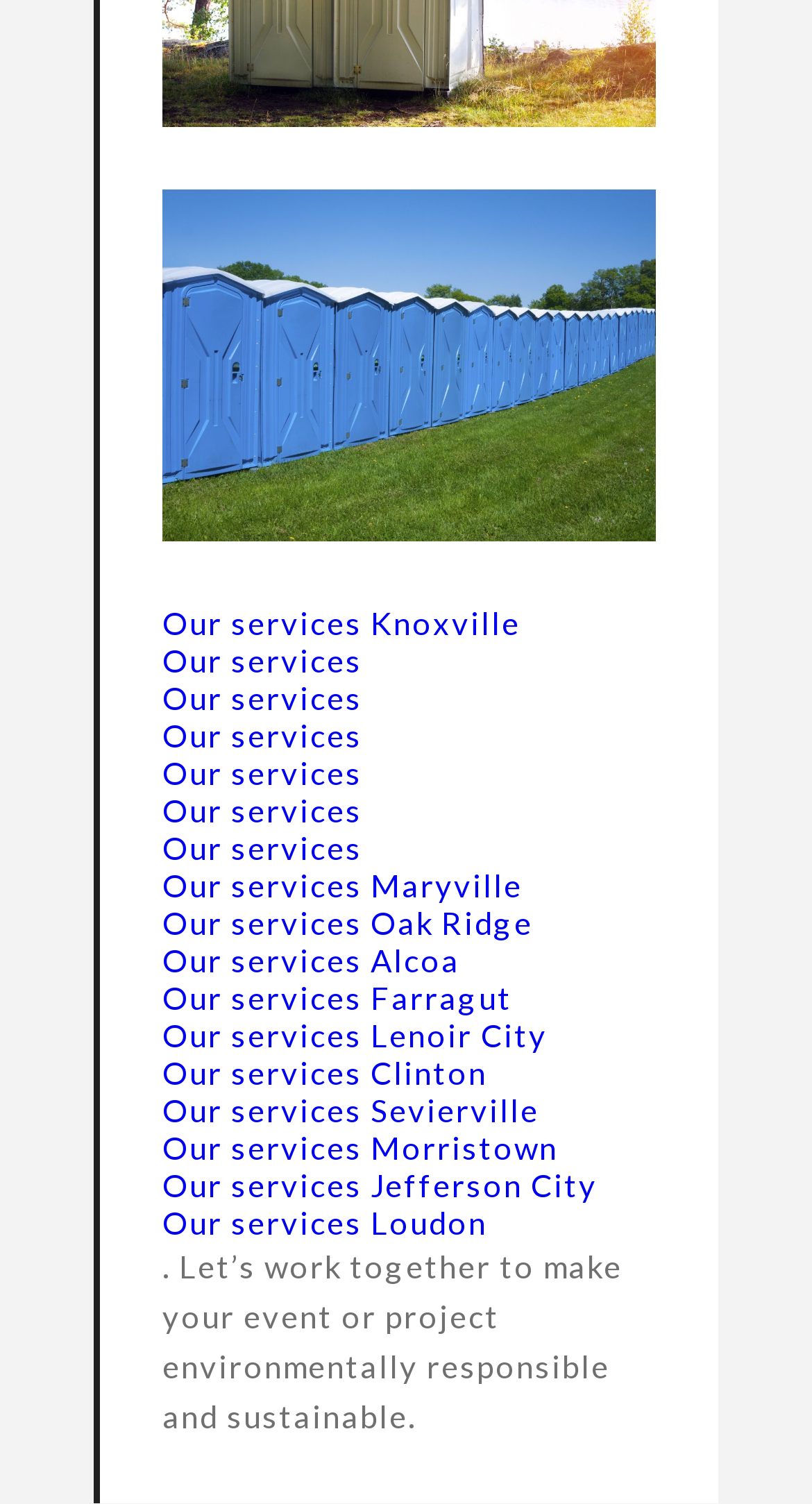Please identify the bounding box coordinates of the element I need to click to follow this instruction: "Explore services in Maryville".

[0.2, 0.575, 0.644, 0.6]